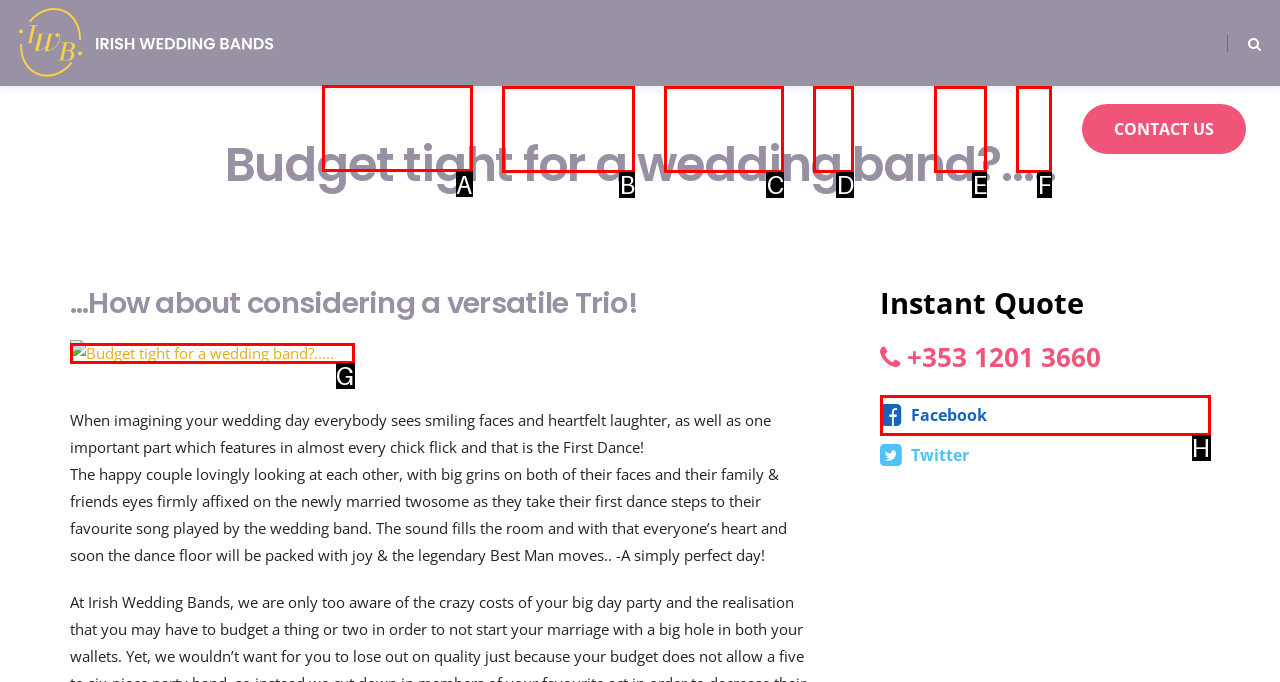Determine which HTML element should be clicked to carry out the following task: Click the 'IRISH WEDDING BANDS' link Respond with the letter of the appropriate option.

A